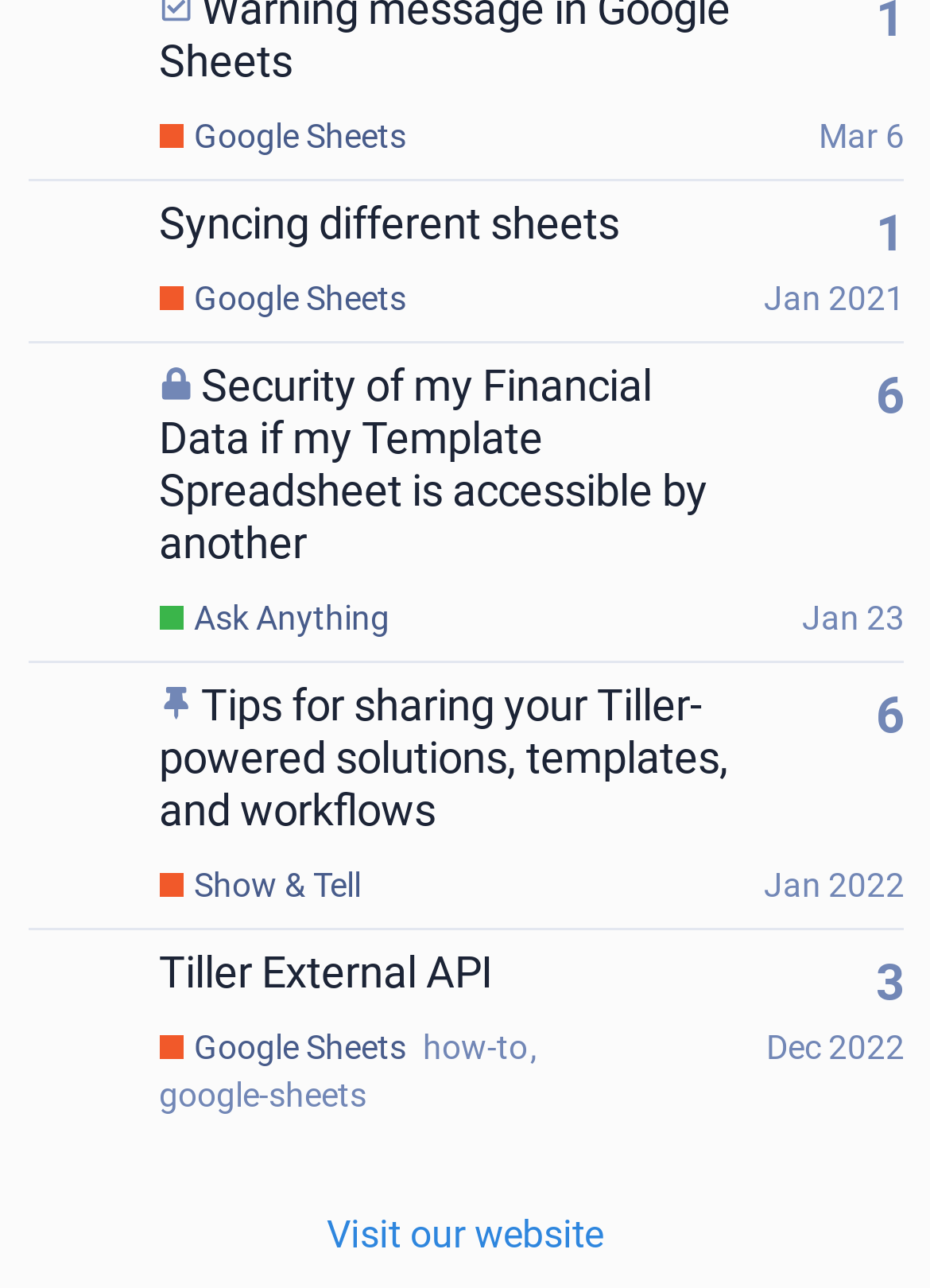Indicate the bounding box coordinates of the clickable region to achieve the following instruction: "Ask for help with Google Sheets."

[0.171, 0.091, 0.437, 0.122]